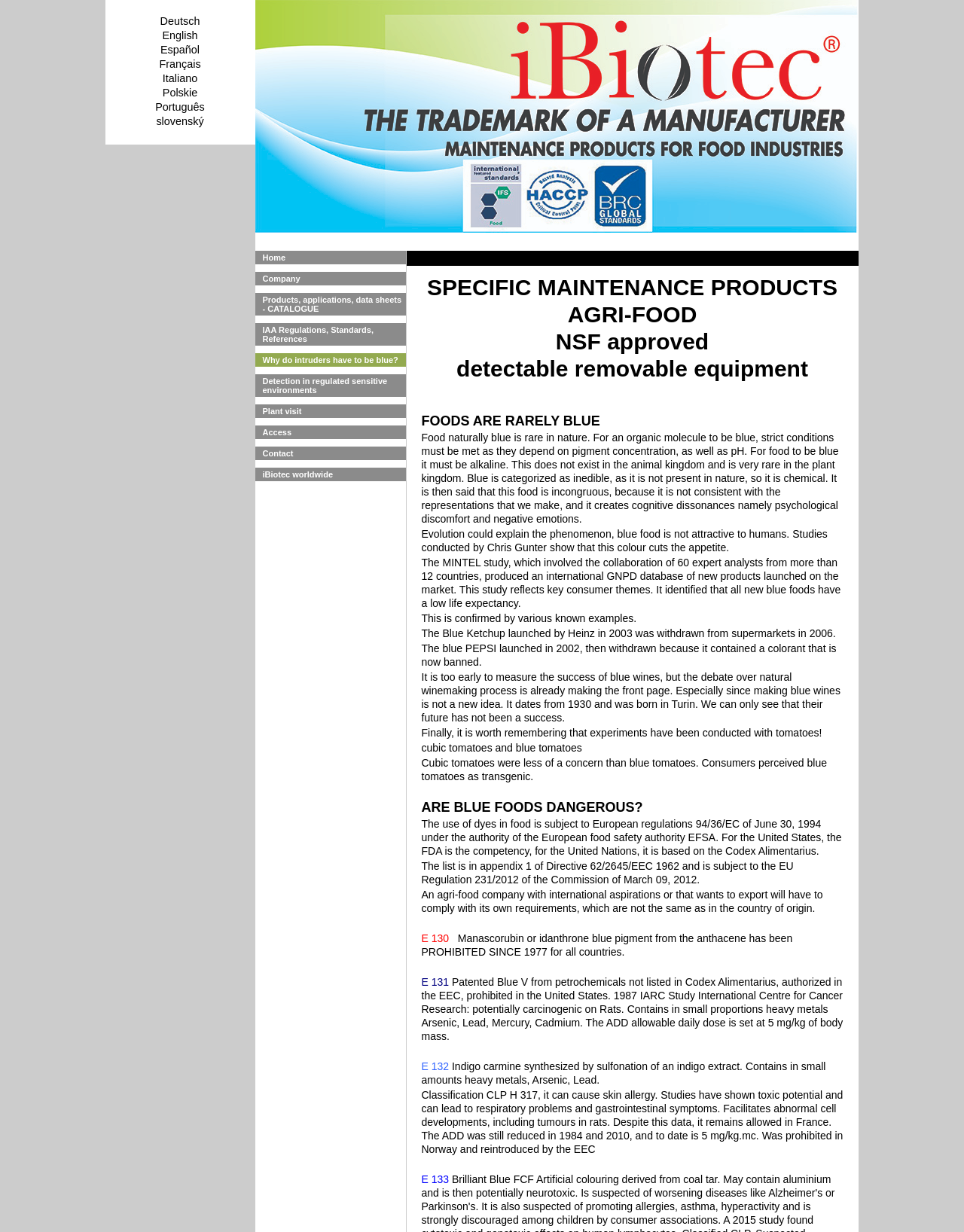How many EU regulations are mentioned on the webpage?
Please provide a comprehensive and detailed answer to the question.

I searched for EU regulations mentioned on the webpage and found two: EU Regulation 231/2012 of the Commission of March 09, 2012, and Directive 62/2645/EEC 1962.